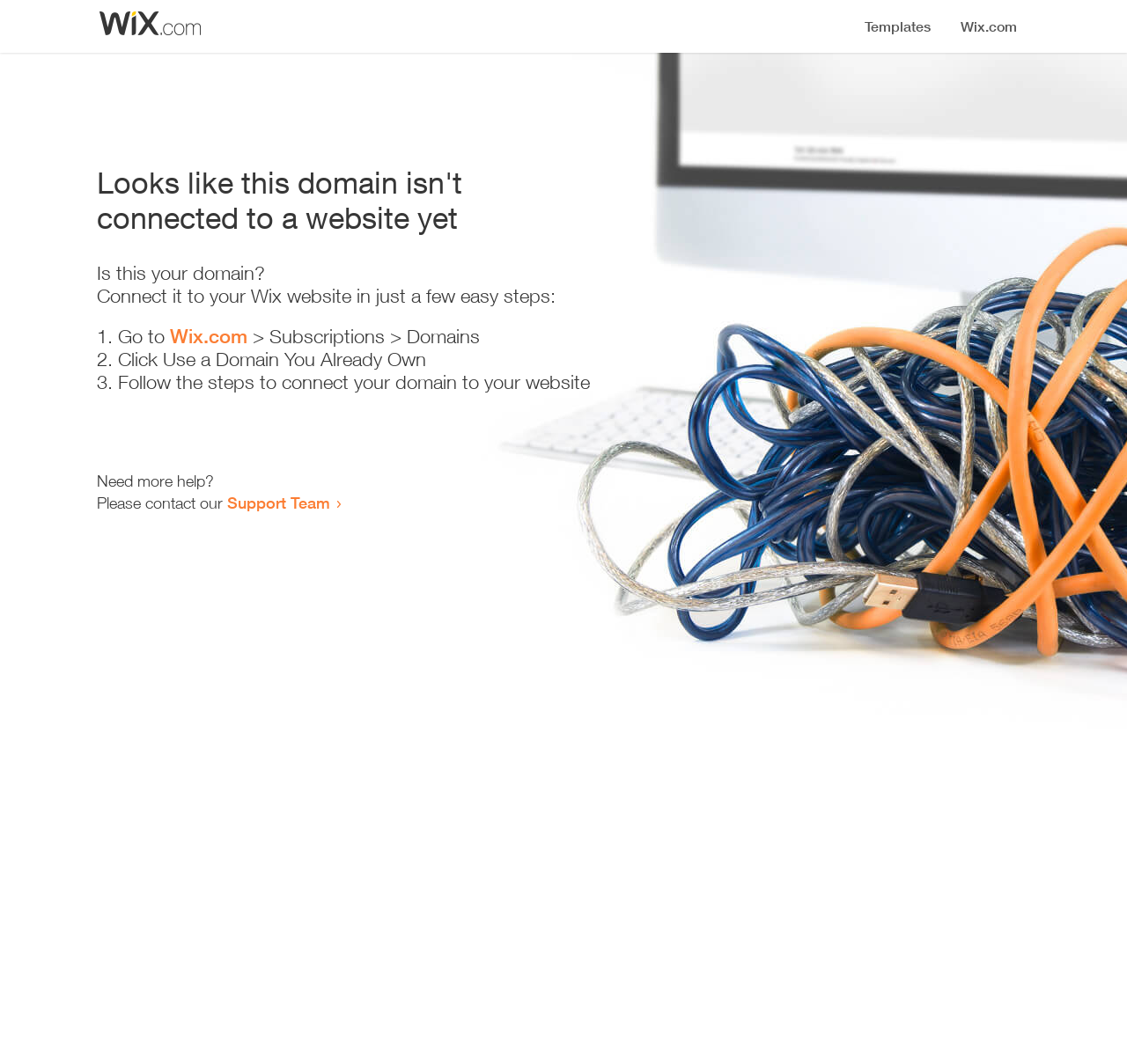Where can I get more help?
Please provide a comprehensive answer to the question based on the webpage screenshot.

The webpage provides a link to the 'Support Team' where I can get more help, as indicated by the static text 'Need more help?' and the link 'Support Team'.